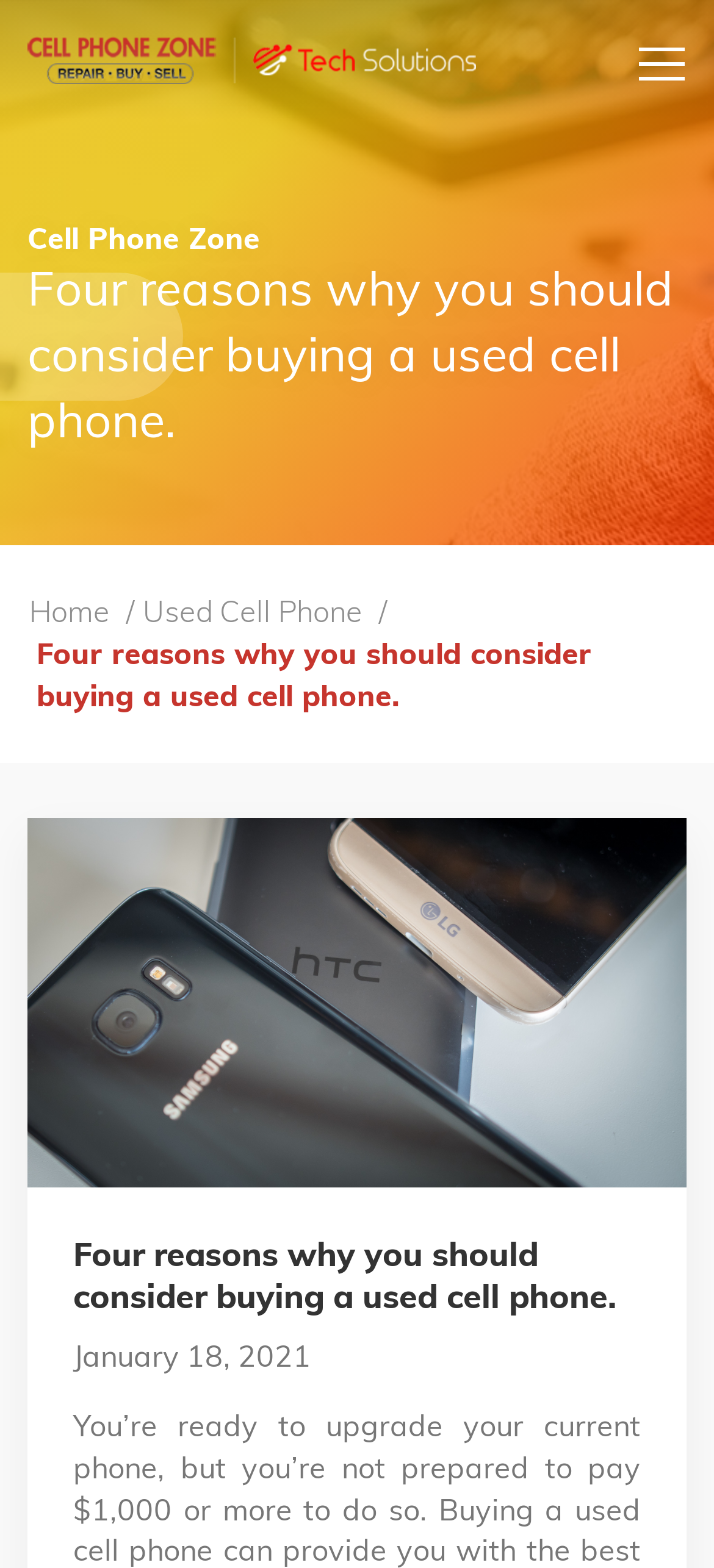How many navigation links are there?
Using the image, respond with a single word or phrase.

3